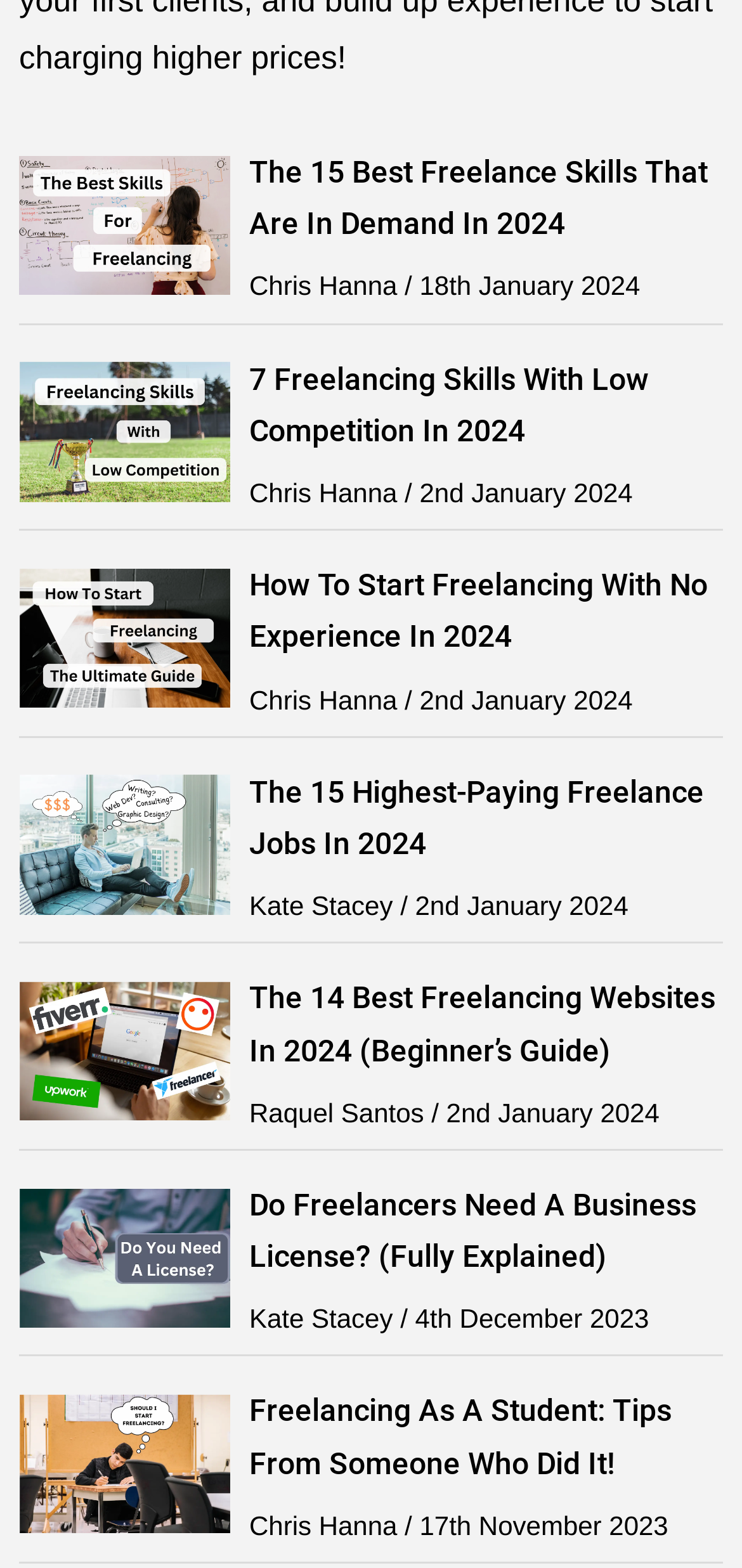Provide a one-word or brief phrase answer to the question:
What is the topic of the second article?

Freelancing Skills With Low Competition